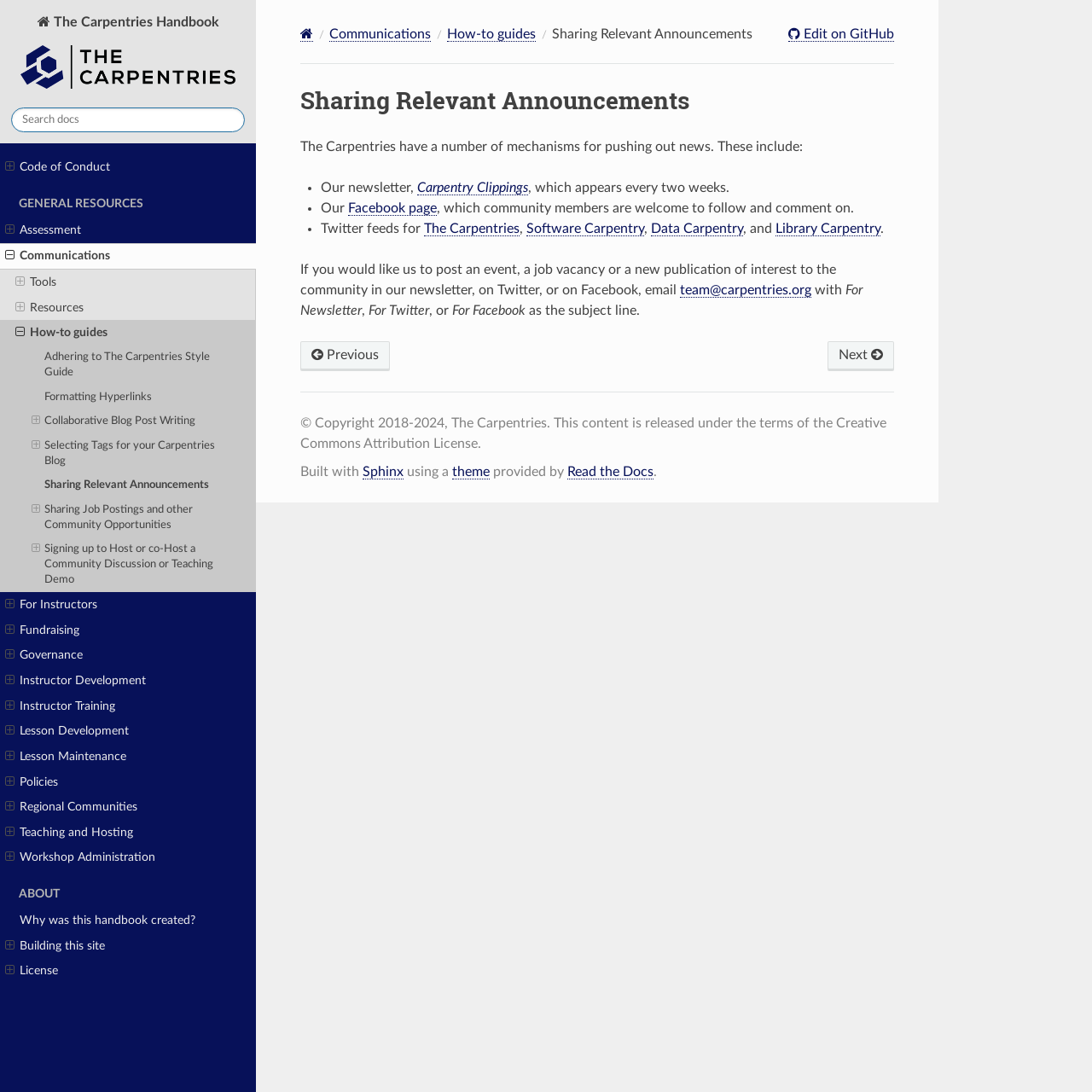Find the bounding box coordinates of the clickable area required to complete the following action: "Go to Code of Conduct page".

[0.0, 0.142, 0.234, 0.165]